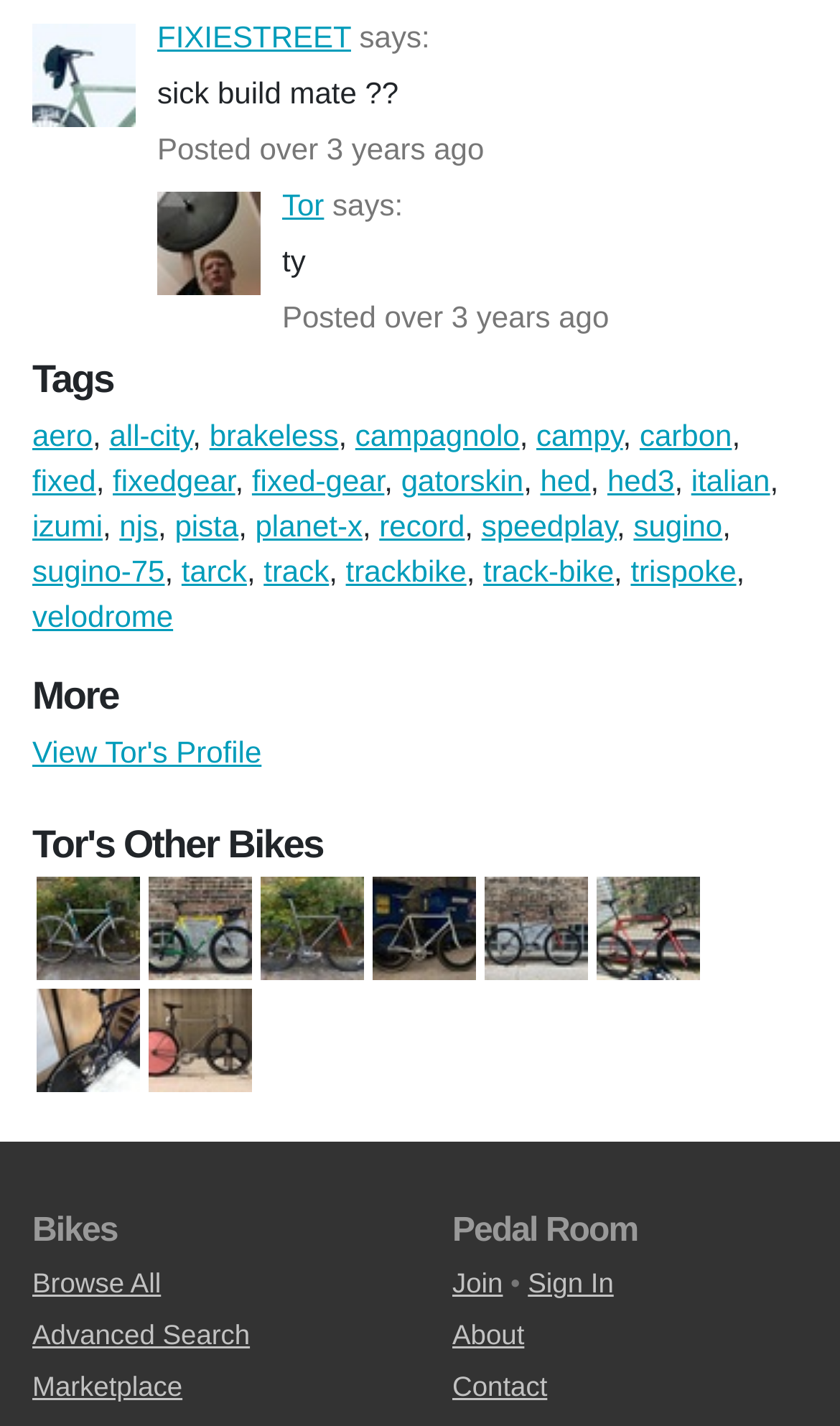How many bikes does Tor have?
Offer a detailed and full explanation in response to the question.

I counted the number of links under the heading 'Tor's Other Bikes', which are 6 bike models.